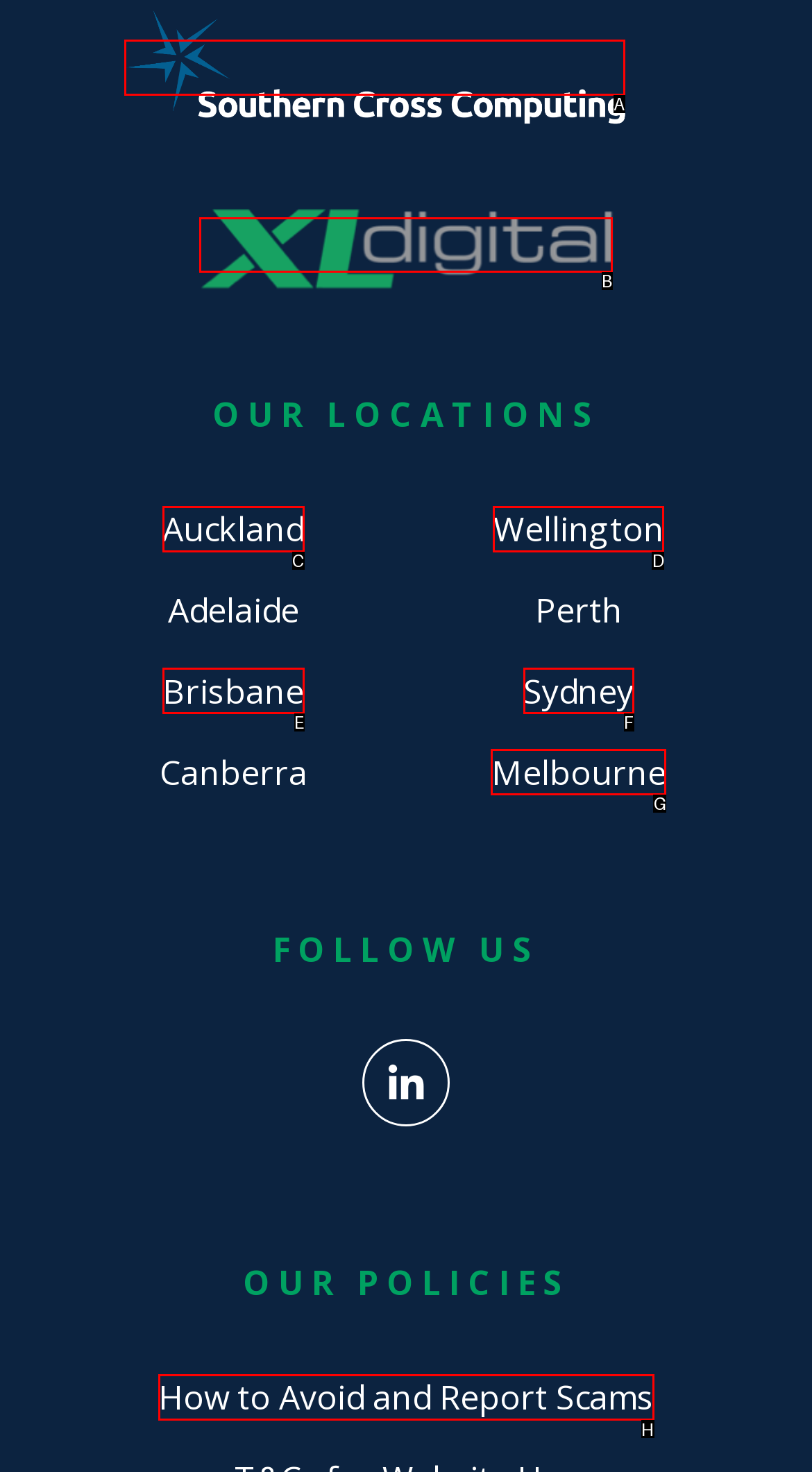Identify the letter of the UI element you should interact with to perform the task: go to XLdigital
Reply with the appropriate letter of the option.

B